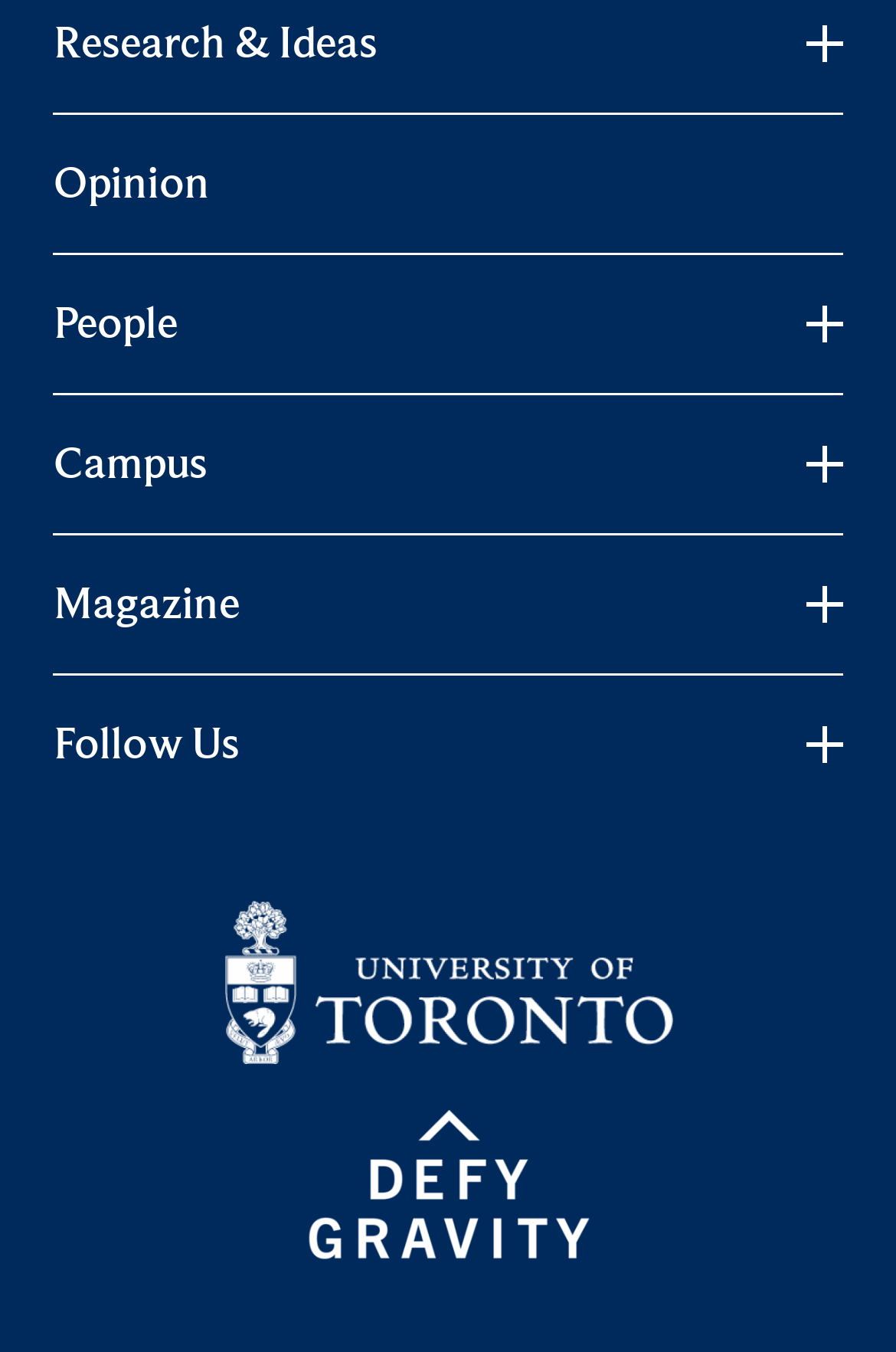Please determine the bounding box coordinates of the section I need to click to accomplish this instruction: "Toggle Follow Us menu items".

[0.899, 0.537, 0.94, 0.564]